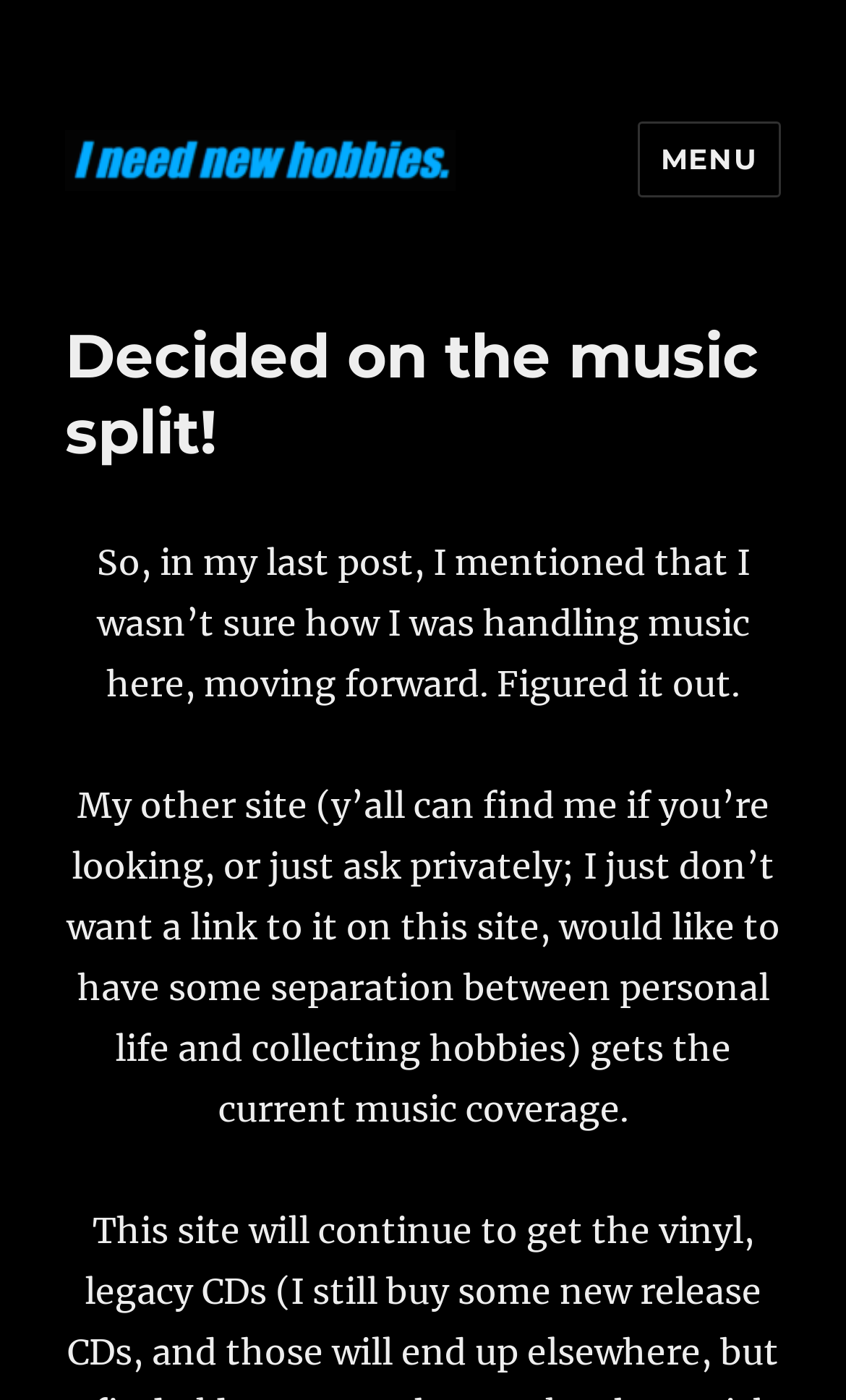Please provide a detailed answer to the question below based on the screenshot: 
What is the purpose of the button at the top right corner?

The button at the top right corner is labeled 'MENU' and is used to control the site navigation and social navigation. It is not expanded by default, and its bounding box coordinate is [0.753, 0.087, 0.923, 0.141].